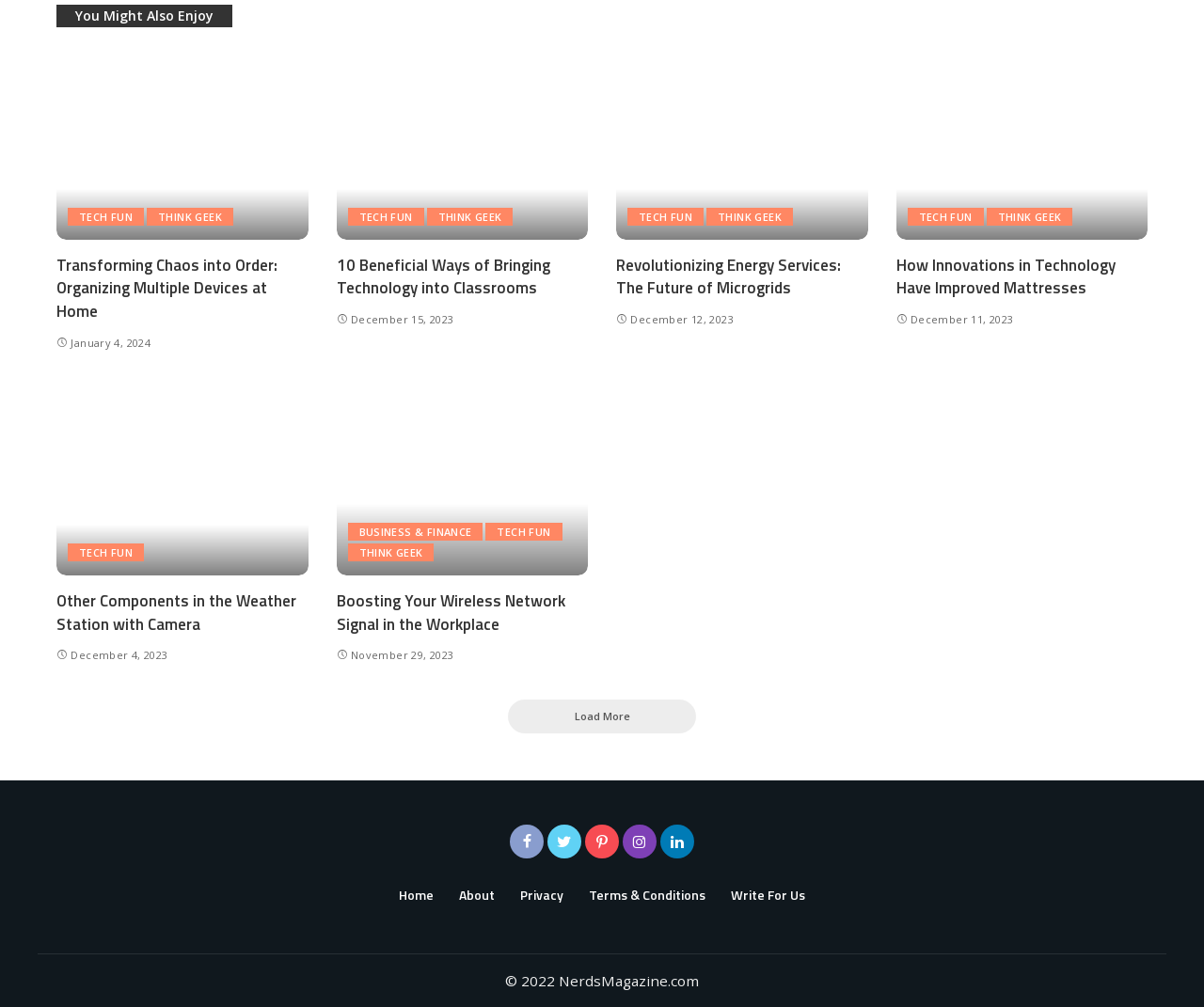What is the date of the third article?
Please provide a detailed and thorough answer to the question.

I found the date by looking at the Abbr element with the text '2023-12-15T12:42:09-06:00' and its corresponding StaticText element, which displays the date in a more readable format.